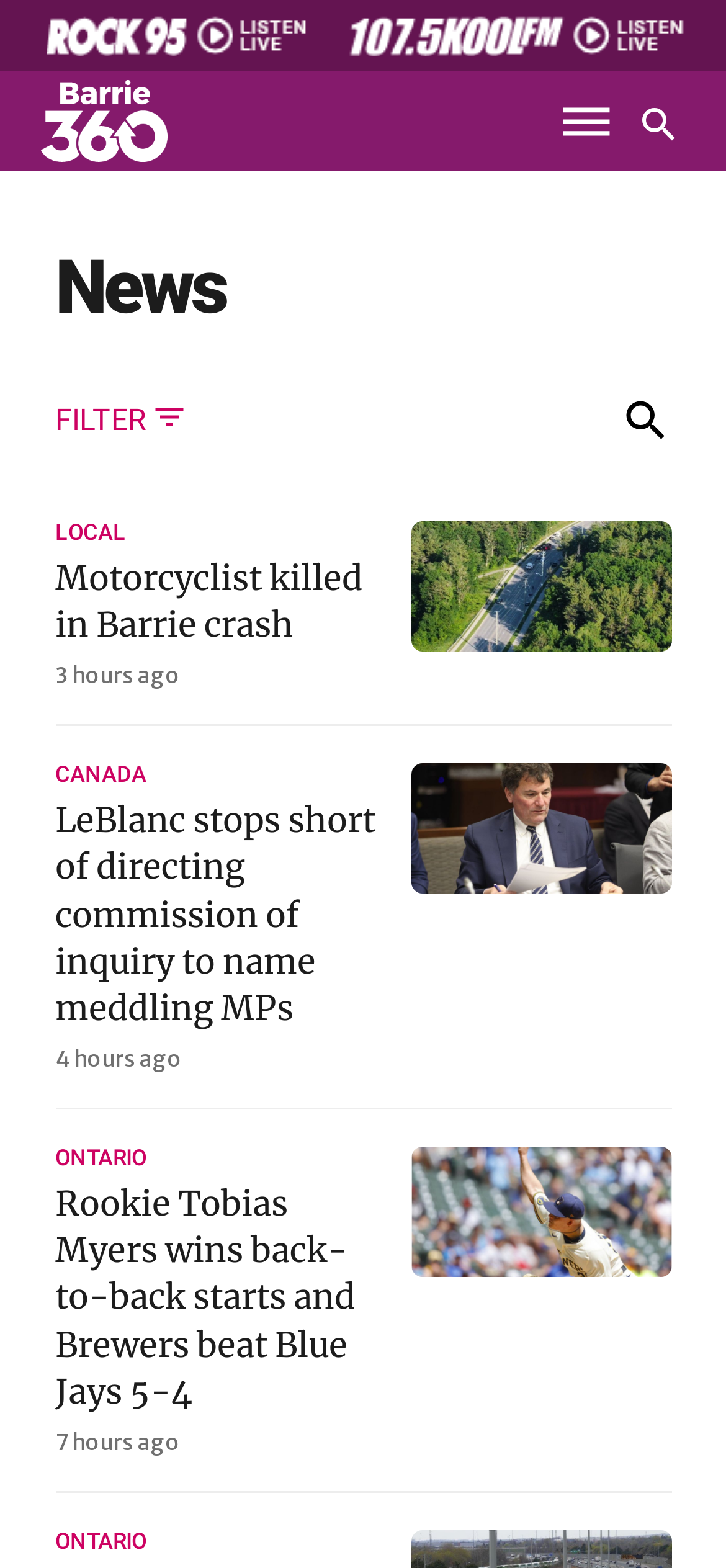How many news articles are displayed on the webpage?
Examine the image and give a concise answer in one word or a short phrase.

4